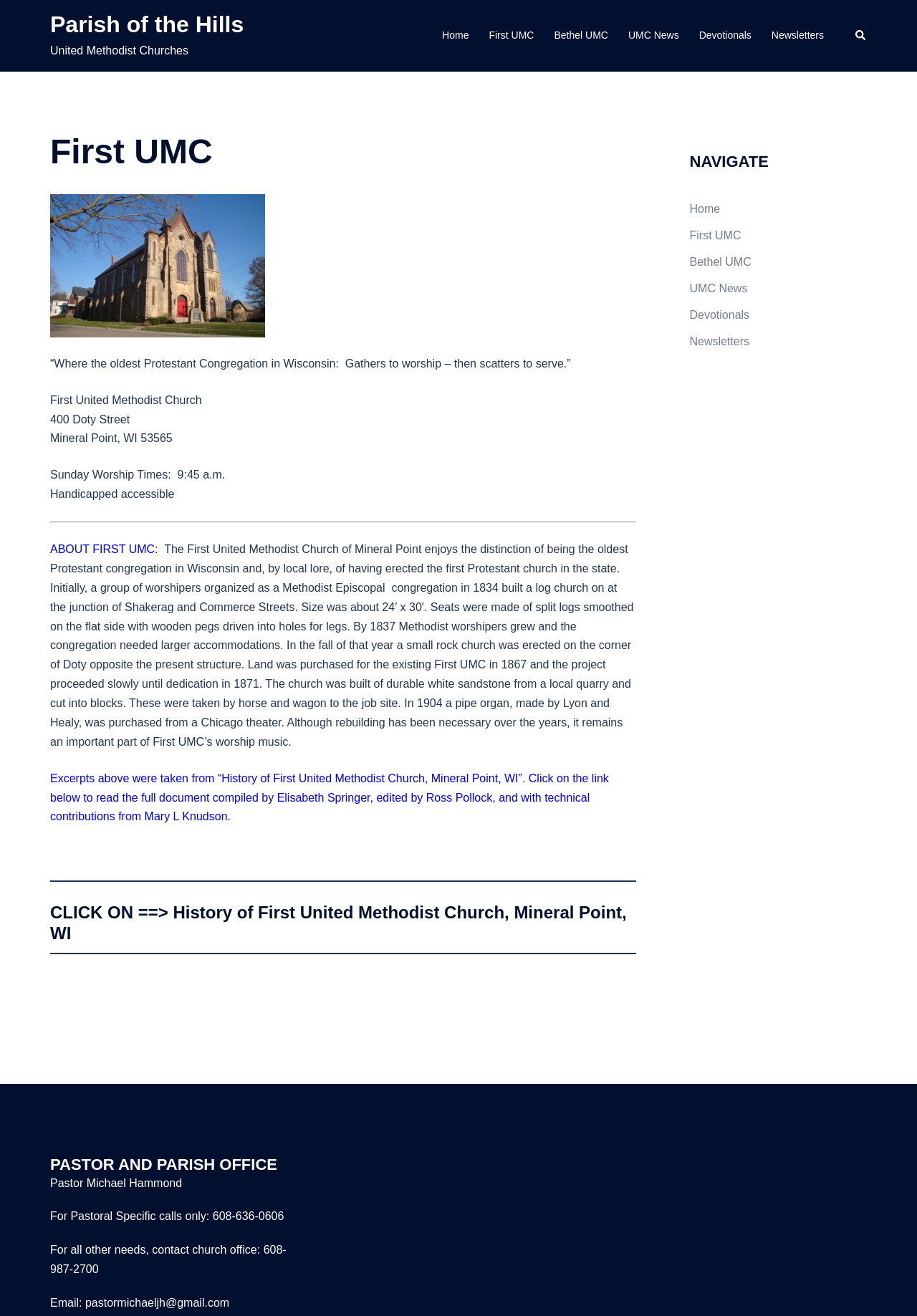Determine the bounding box coordinates of the section I need to click to execute the following instruction: "Read about First UMC". Provide the coordinates as four float numbers between 0 and 1, i.e., [left, top, right, bottom].

[0.055, 0.686, 0.683, 0.716]